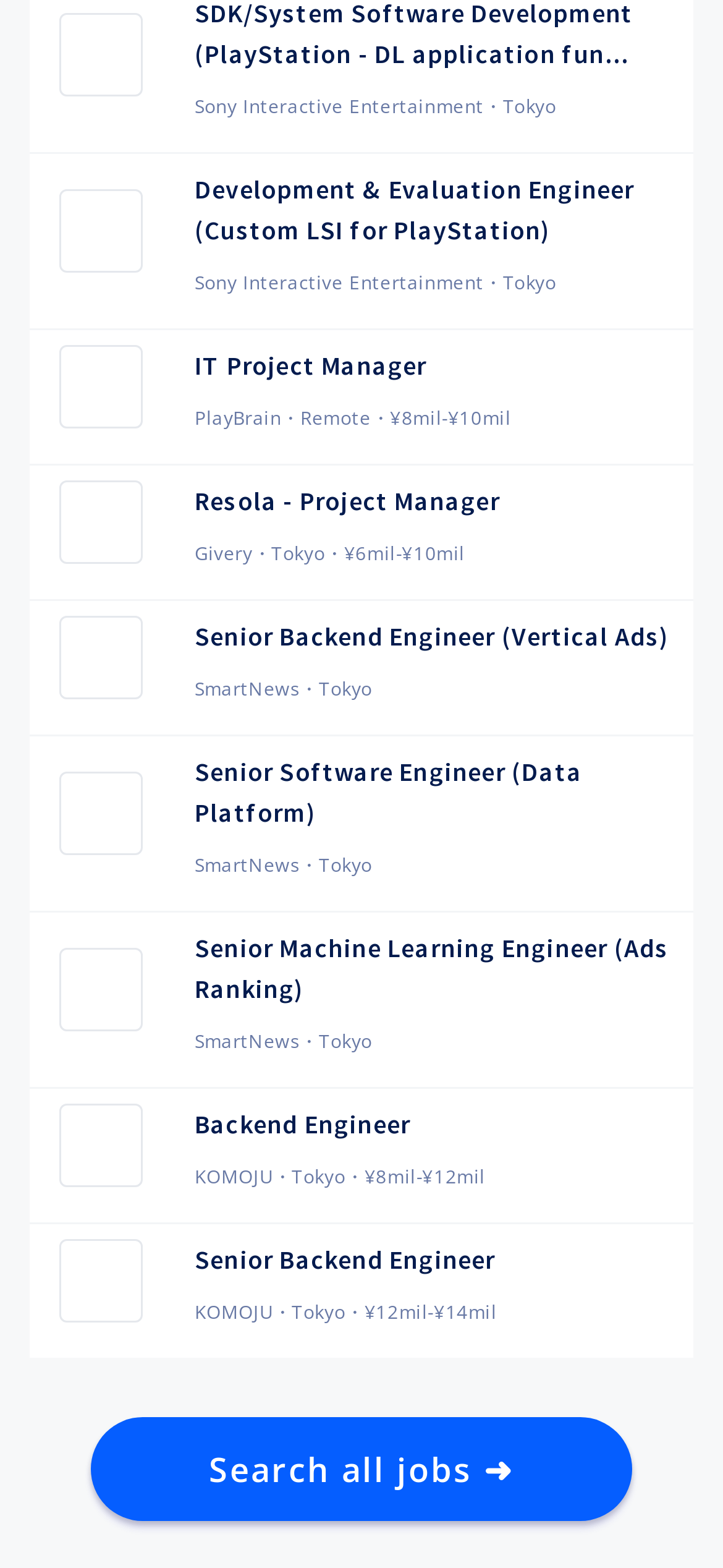Select the bounding box coordinates of the element I need to click to carry out the following instruction: "Browse the 'Radio Frequency Rotary Joint' product".

None